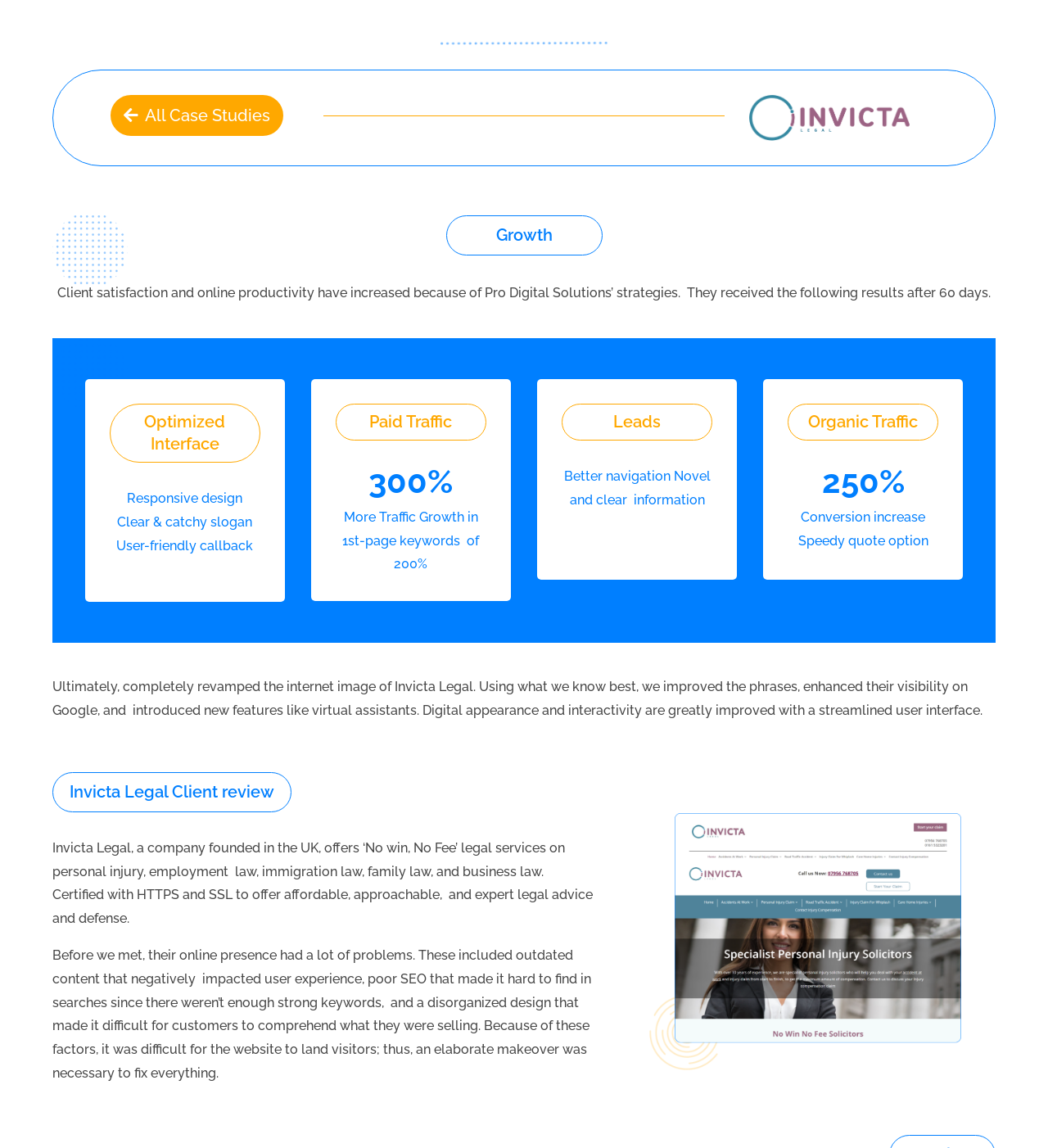What is the company name mentioned in the case study?
Please provide a comprehensive and detailed answer to the question.

I found the company name 'Invicta Legal' mentioned in the text 'Invicta Legal, a company founded in the UK, offers ‘No win, No Fee’ legal services...' which is located at the bottom of the webpage.